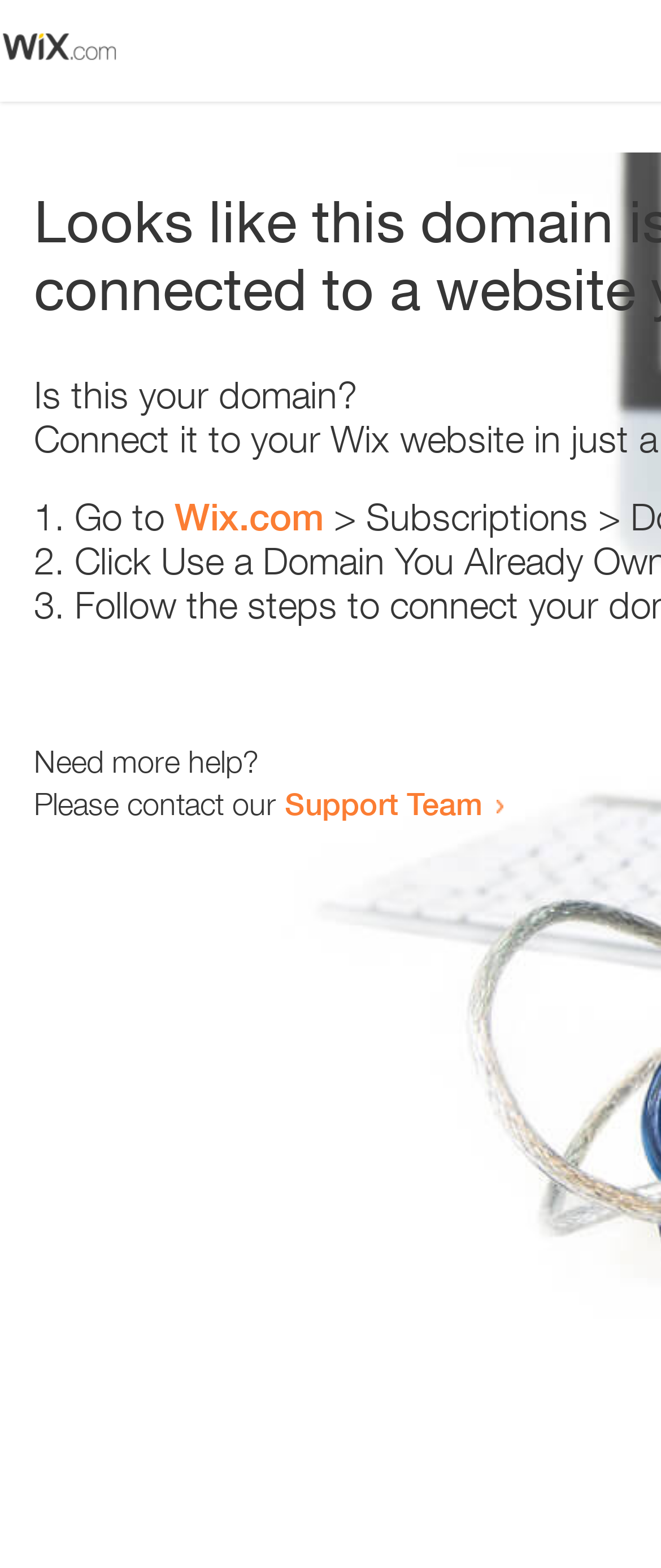Is the webpage providing troubleshooting steps?
Provide a one-word or short-phrase answer based on the image.

Yes